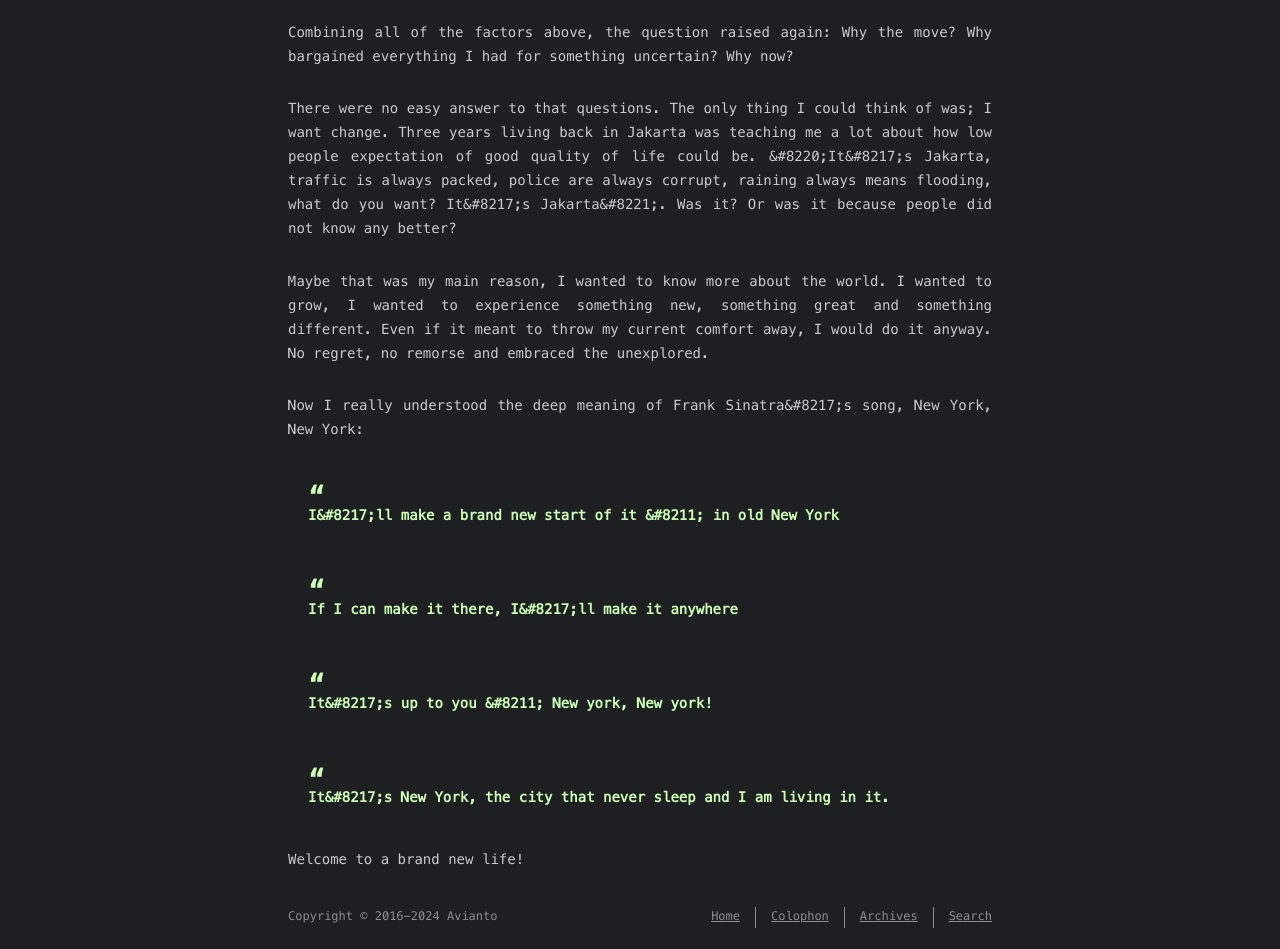Given the description of a UI element: "Search", identify the bounding box coordinates of the matching element in the webpage screenshot.

[0.741, 0.958, 0.775, 0.974]